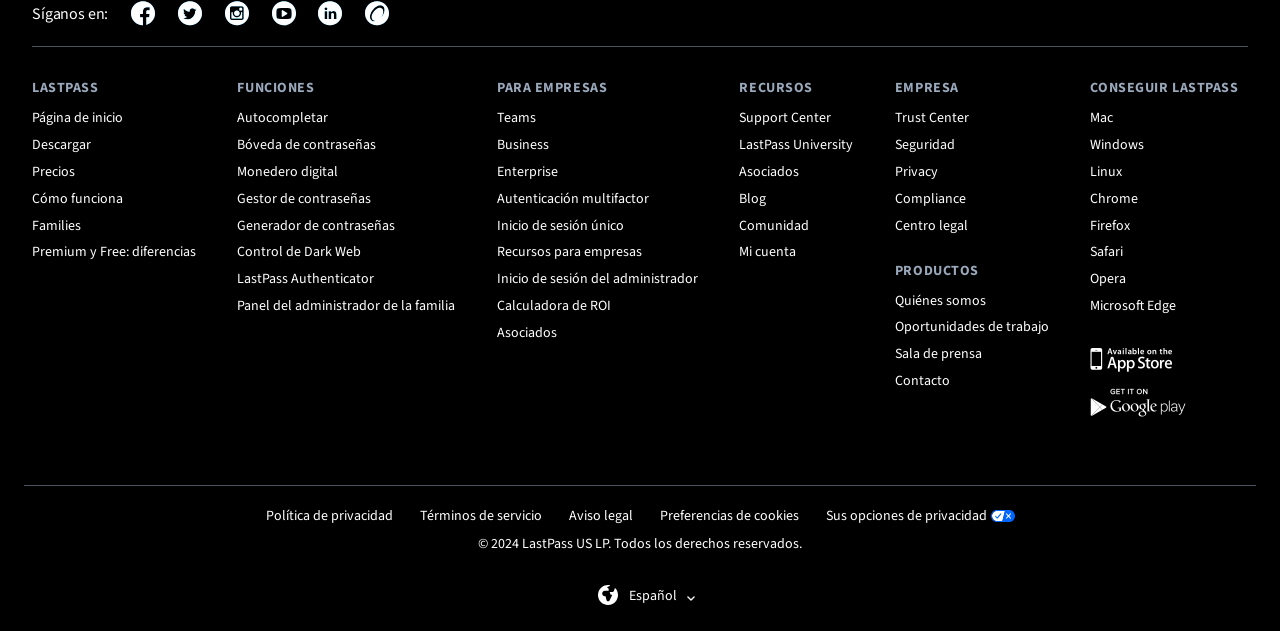Determine the coordinates of the bounding box for the clickable area needed to execute this instruction: "Click on the 'Autocompletar' link".

[0.186, 0.172, 0.257, 0.203]